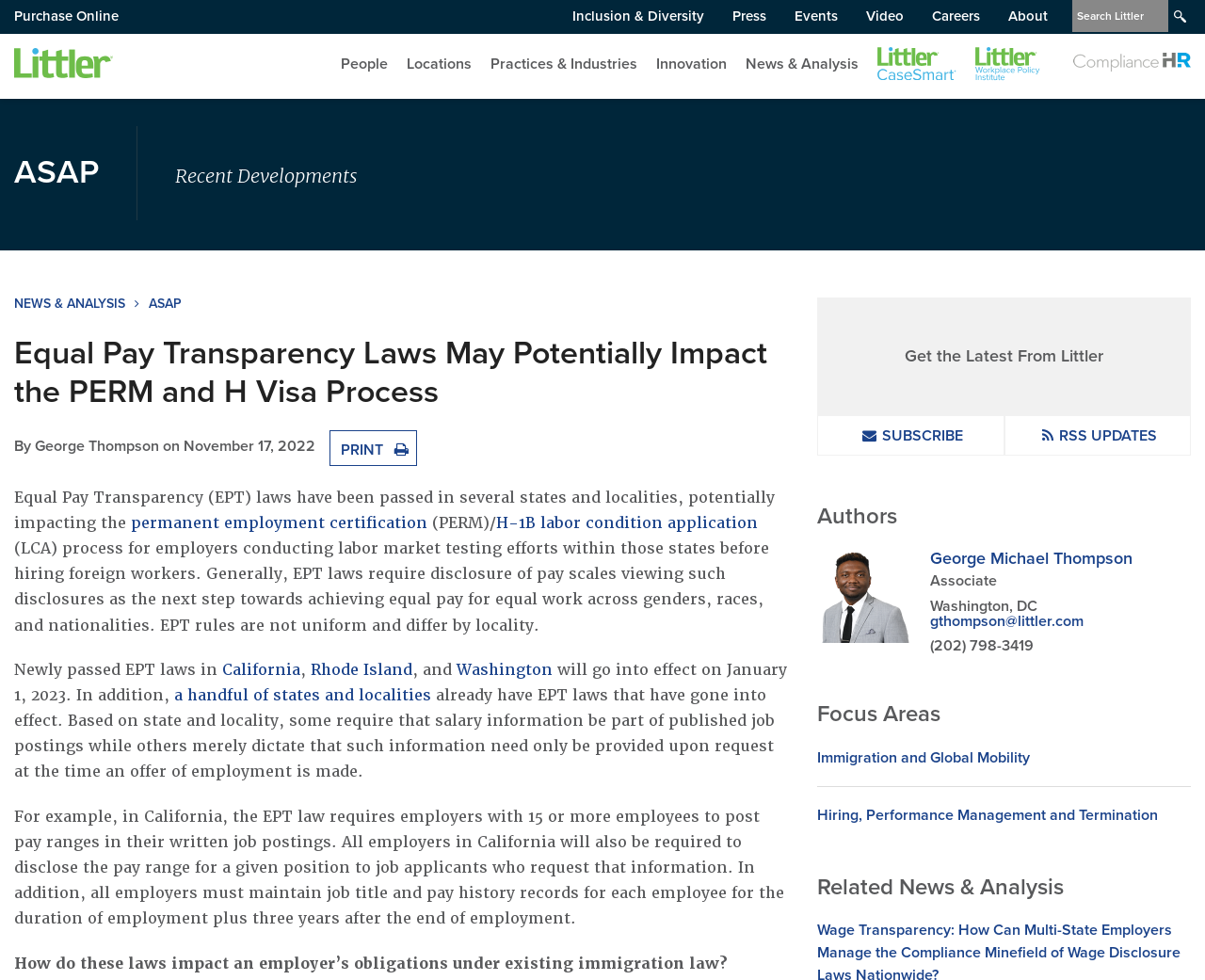How many states are mentioned in the article?
Please elaborate on the answer to the question with detailed information.

I found the answer by reading the article, which mentions California, Rhode Island, and Washington as states that have passed Equal Pay Transparency laws.